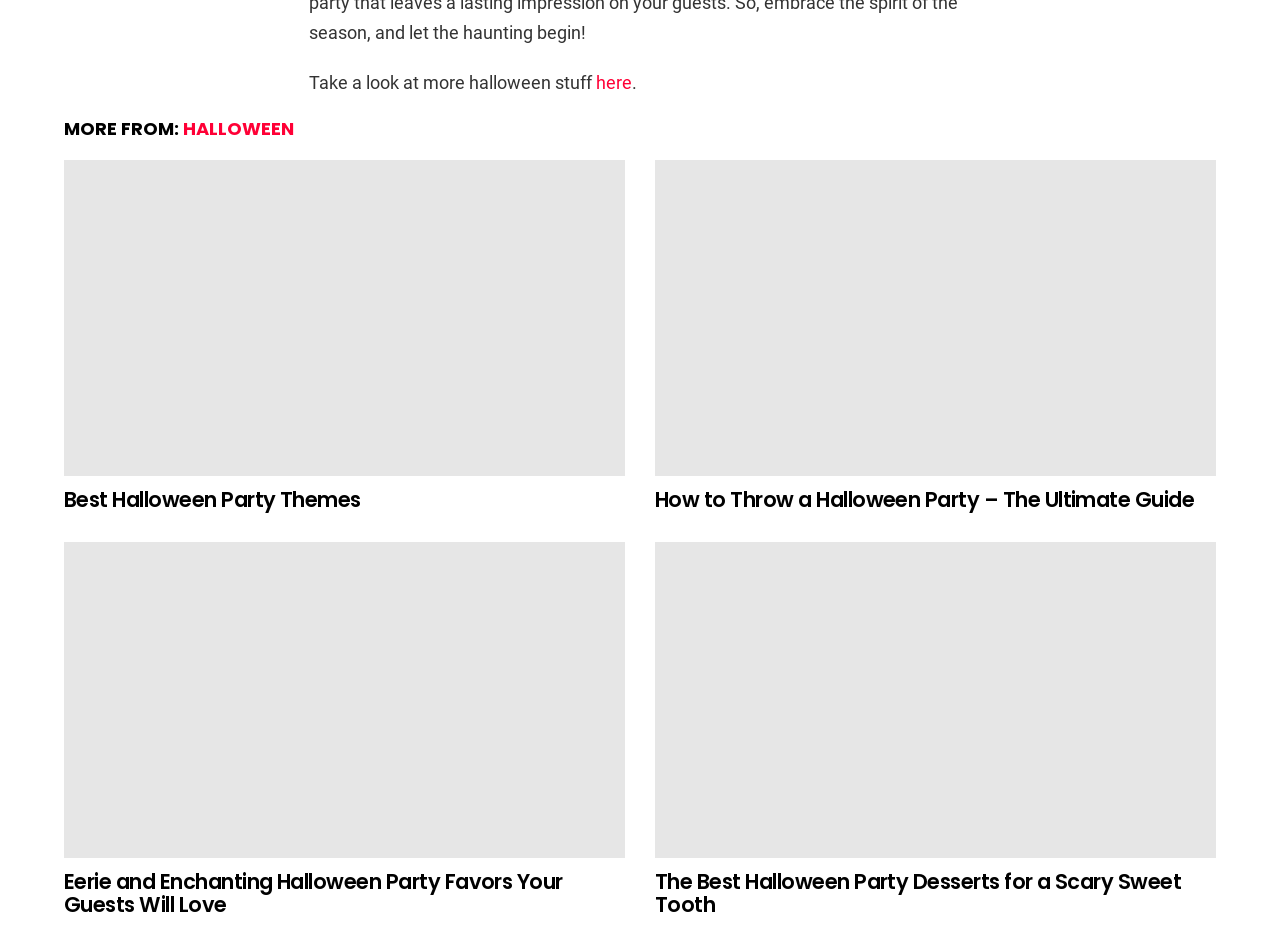Based on the visual content of the image, answer the question thoroughly: How many articles are on this webpage?

The webpage contains four articles, each with a heading and a link. The articles are separated by distinct bounding box coordinates, indicating that they are separate entities.